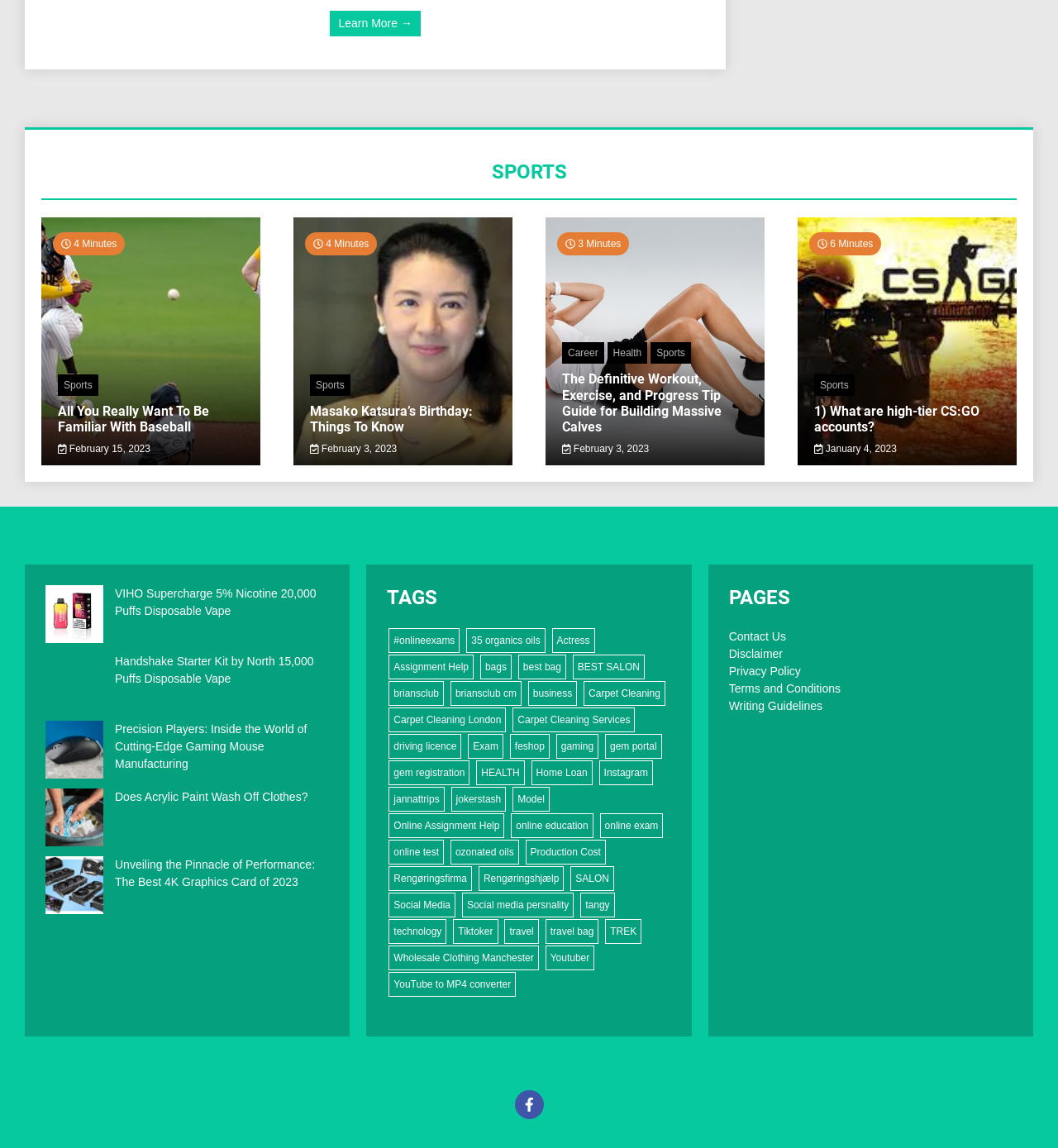Locate the bounding box coordinates of the element that needs to be clicked to carry out the instruction: "Click the LANGUAGES link". The coordinates should be given as four float numbers ranging from 0 to 1, i.e., [left, top, right, bottom].

None